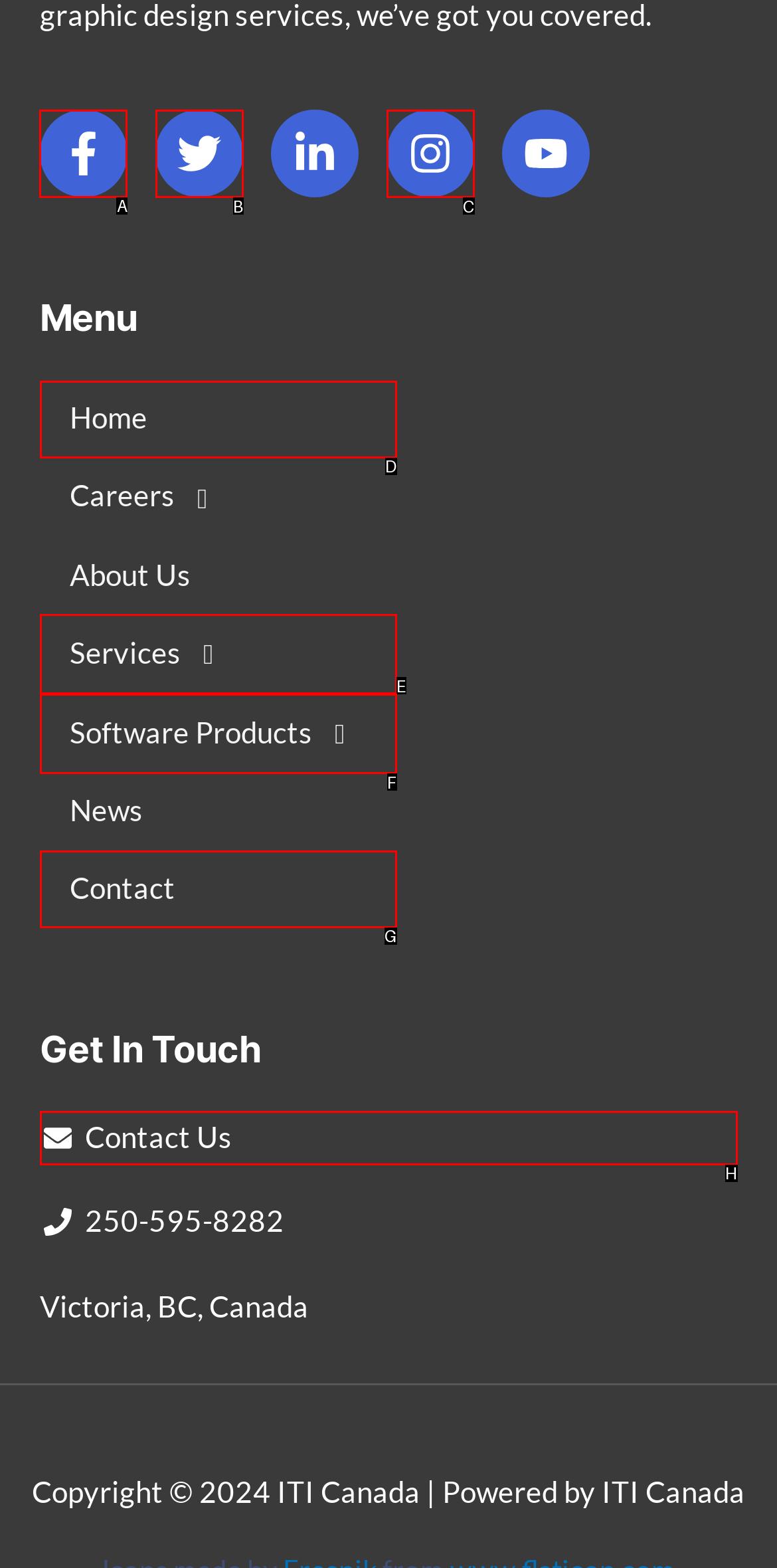Select the HTML element that needs to be clicked to perform the task: Click on Facebook link. Reply with the letter of the chosen option.

A